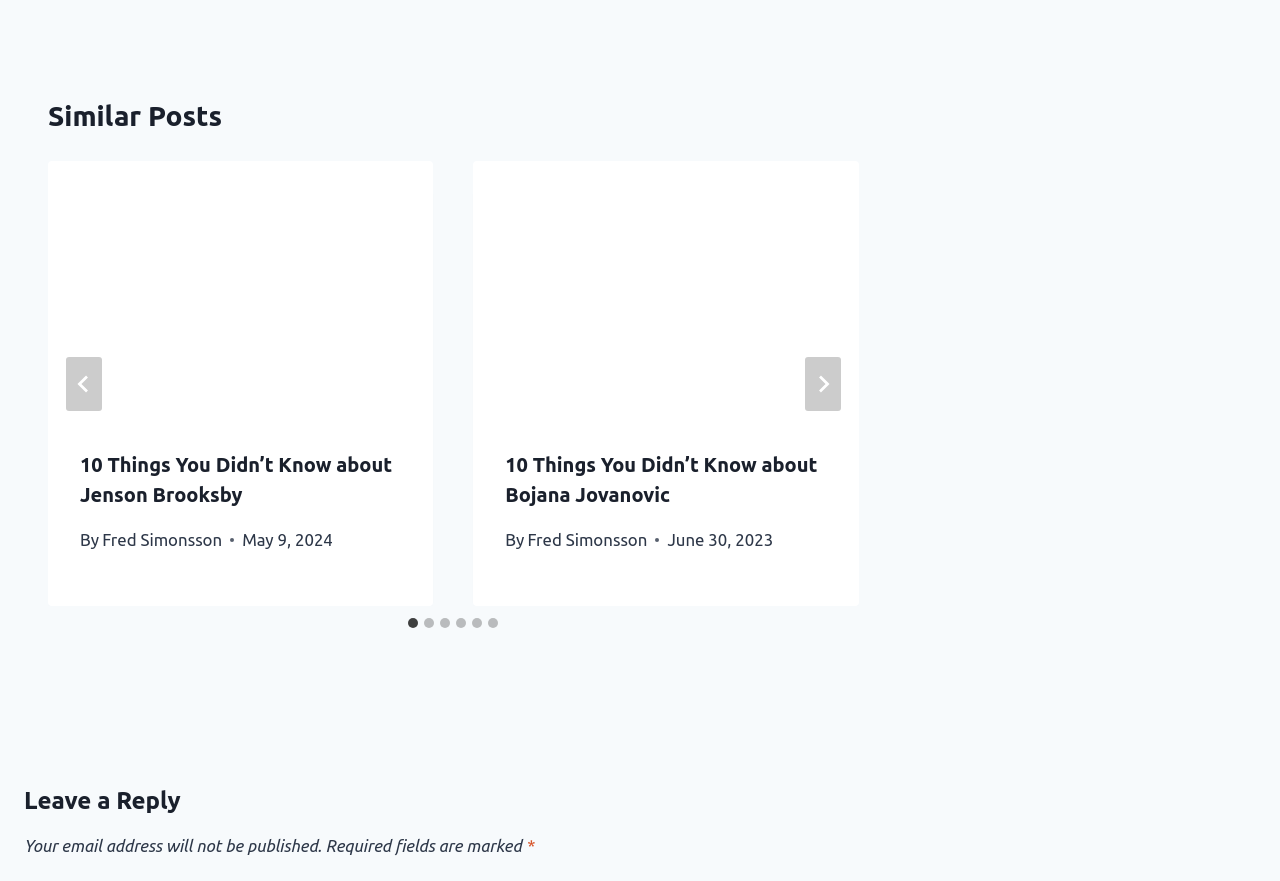Based on the element description: "aria-label="Next"", identify the bounding box coordinates for this UI element. The coordinates must be four float numbers between 0 and 1, listed as [left, top, right, bottom].

[0.629, 0.405, 0.657, 0.466]